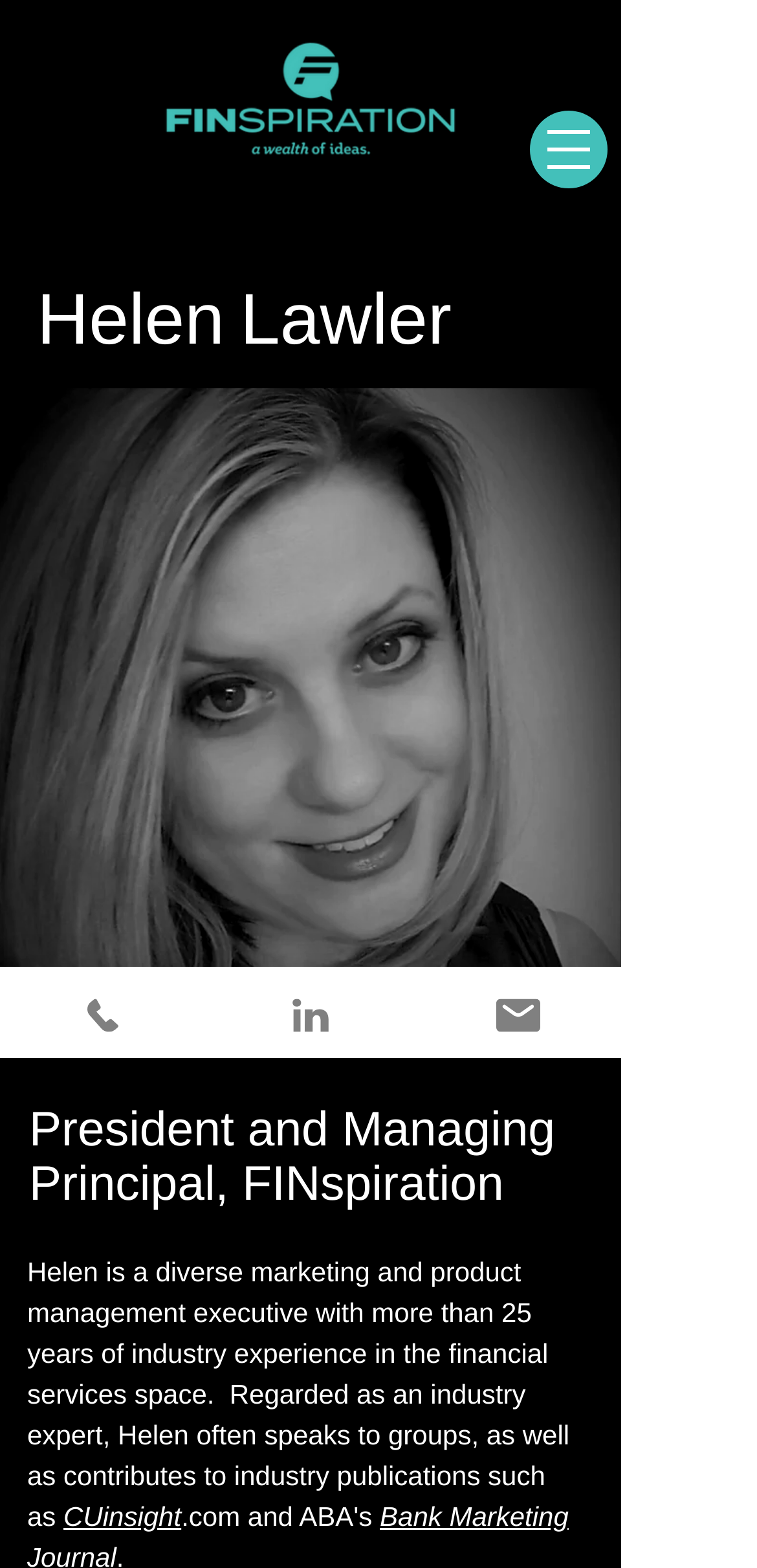Identify the bounding box for the given UI element using the description provided. Coordinates should be in the format (top-left x, top-left y, bottom-right x, bottom-right y) and must be between 0 and 1. Here is the description: CUinsight

[0.084, 0.957, 0.239, 0.977]